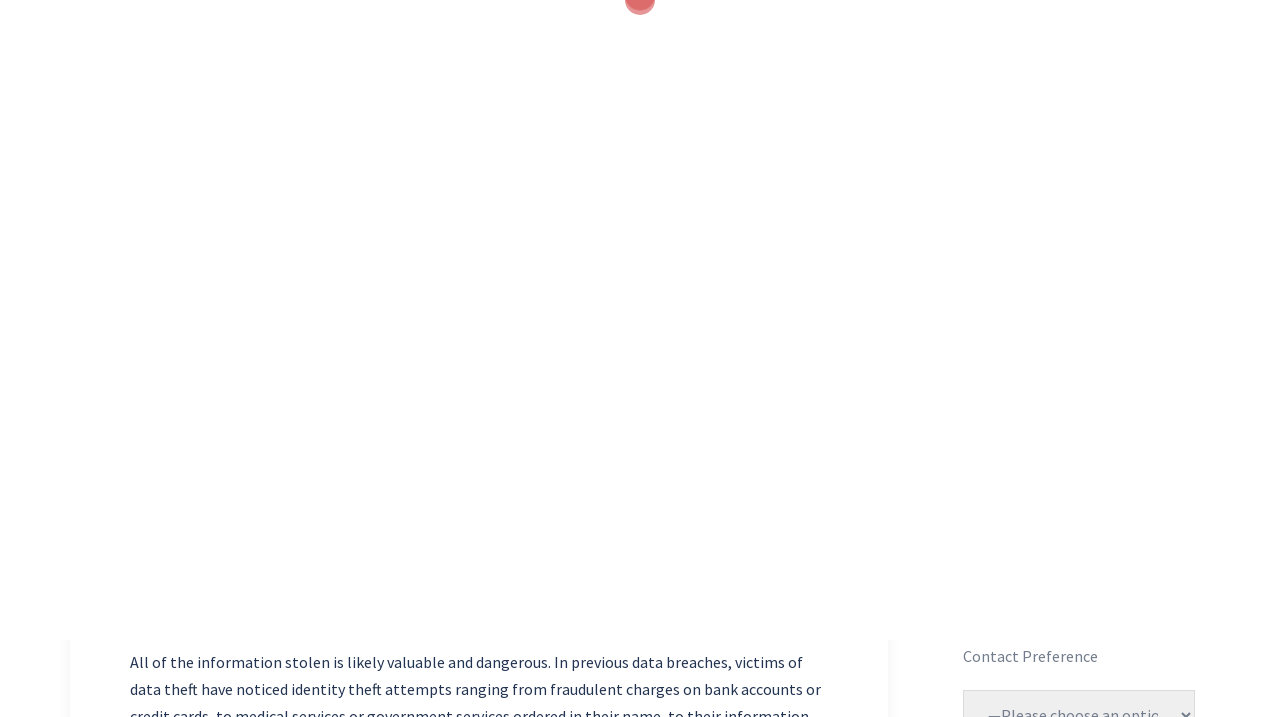Based on the description "parent_node: Yes name="checkbox-138" value="Yes"", find the bounding box of the specified UI element.

[0.764, 0.802, 0.793, 0.82]